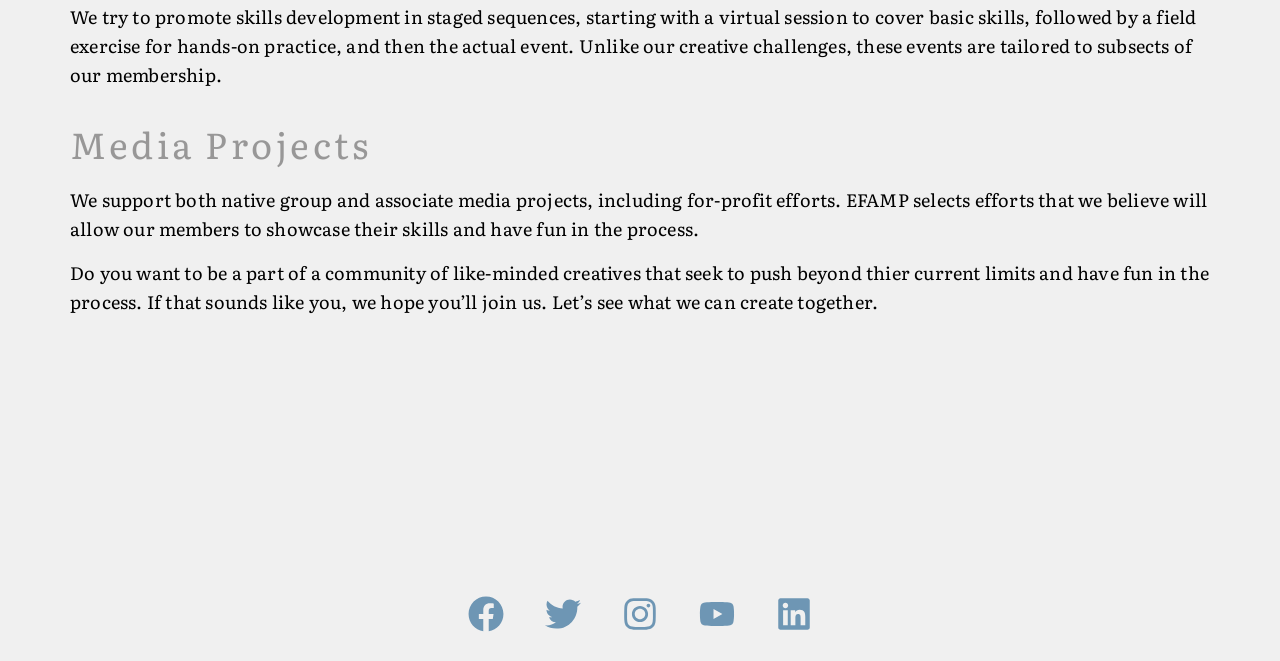How many social media links are present on the page?
Refer to the image and answer the question using a single word or phrase.

5